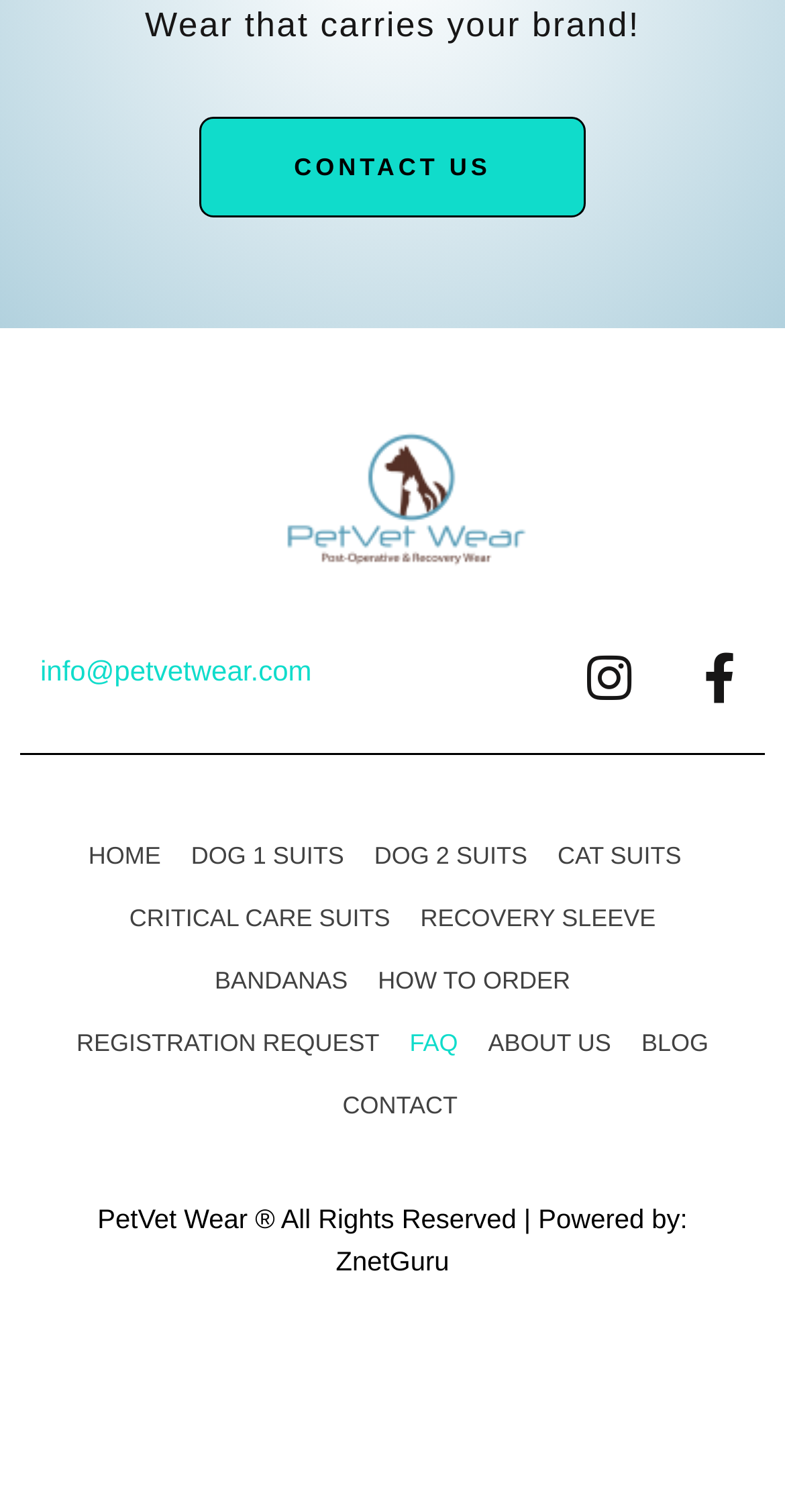Using the description "RECOVERY SLEEVE", locate and provide the bounding box of the UI element.

[0.535, 0.587, 0.835, 0.628]